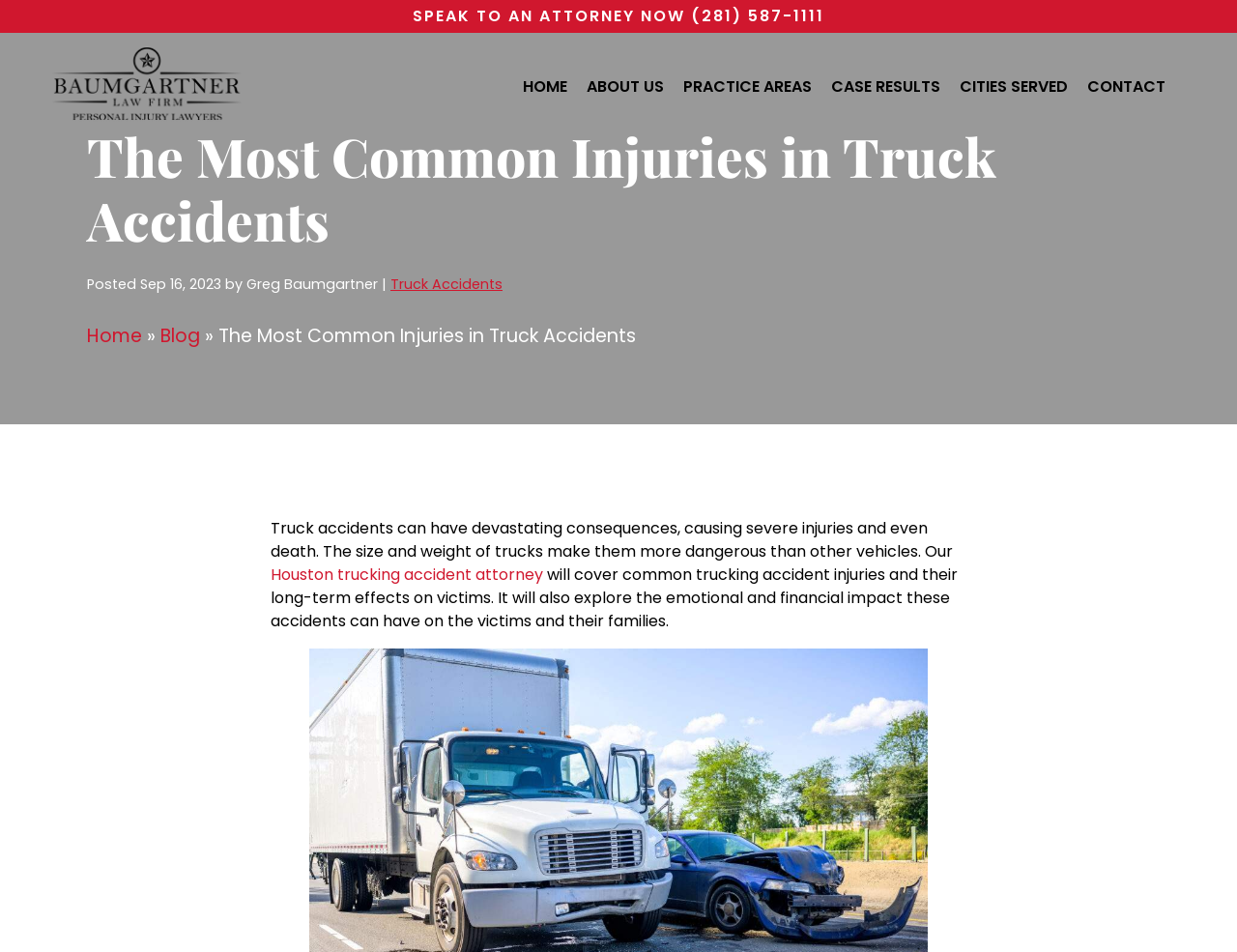What is the location of the law firm?
Please elaborate on the answer to the question with detailed information.

I found the answer by looking at the text 'Houston trucking accident attorney' which indicates that the law firm is located in Houston.